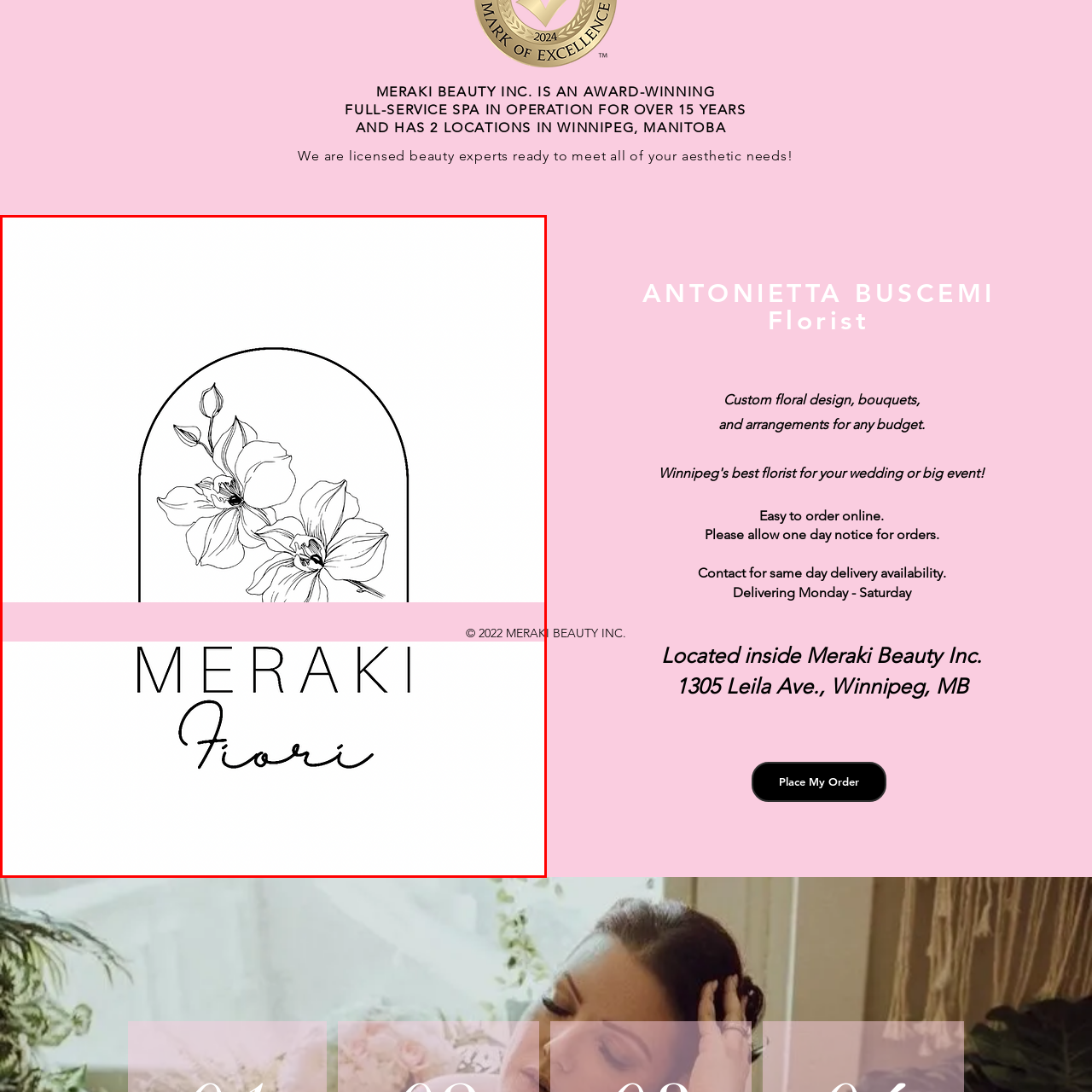Provide an elaborate description of the image marked by the red boundary.

The image showcases an elegant, minimalist logo for "Meraki Fiori," highlighting the brand's floral design services. Central to the design is a delicate illustration of blooming orchids contained within a softly arched outline, emphasizing elegance and beauty. Below the floral motif, the brand name "MERAKI" is displayed in bold uppercase letters, while "Fiori," which means "flowers" in Italian, is scripted in a flowing, handwritten style, suggesting a personal touch and artistry. The entire design is complemented by a subtle pink band, enhancing the visual appeal. The © 2022 Meraki watermark underscores the brand's identity and reflects its professional stature within the floral design industry.